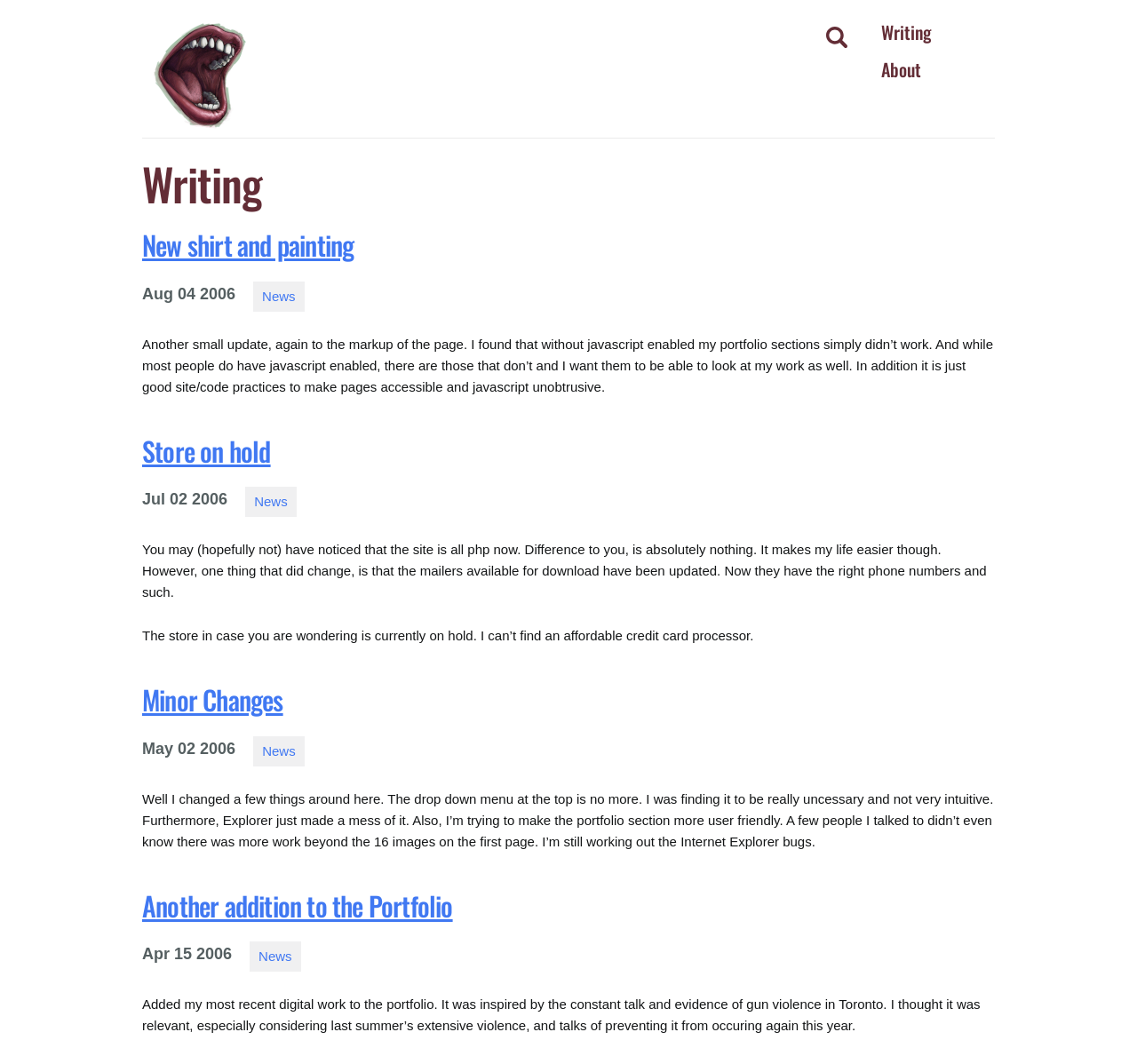Kindly determine the bounding box coordinates for the clickable area to achieve the given instruction: "Click the 'Writing' link".

[0.775, 0.018, 0.819, 0.043]